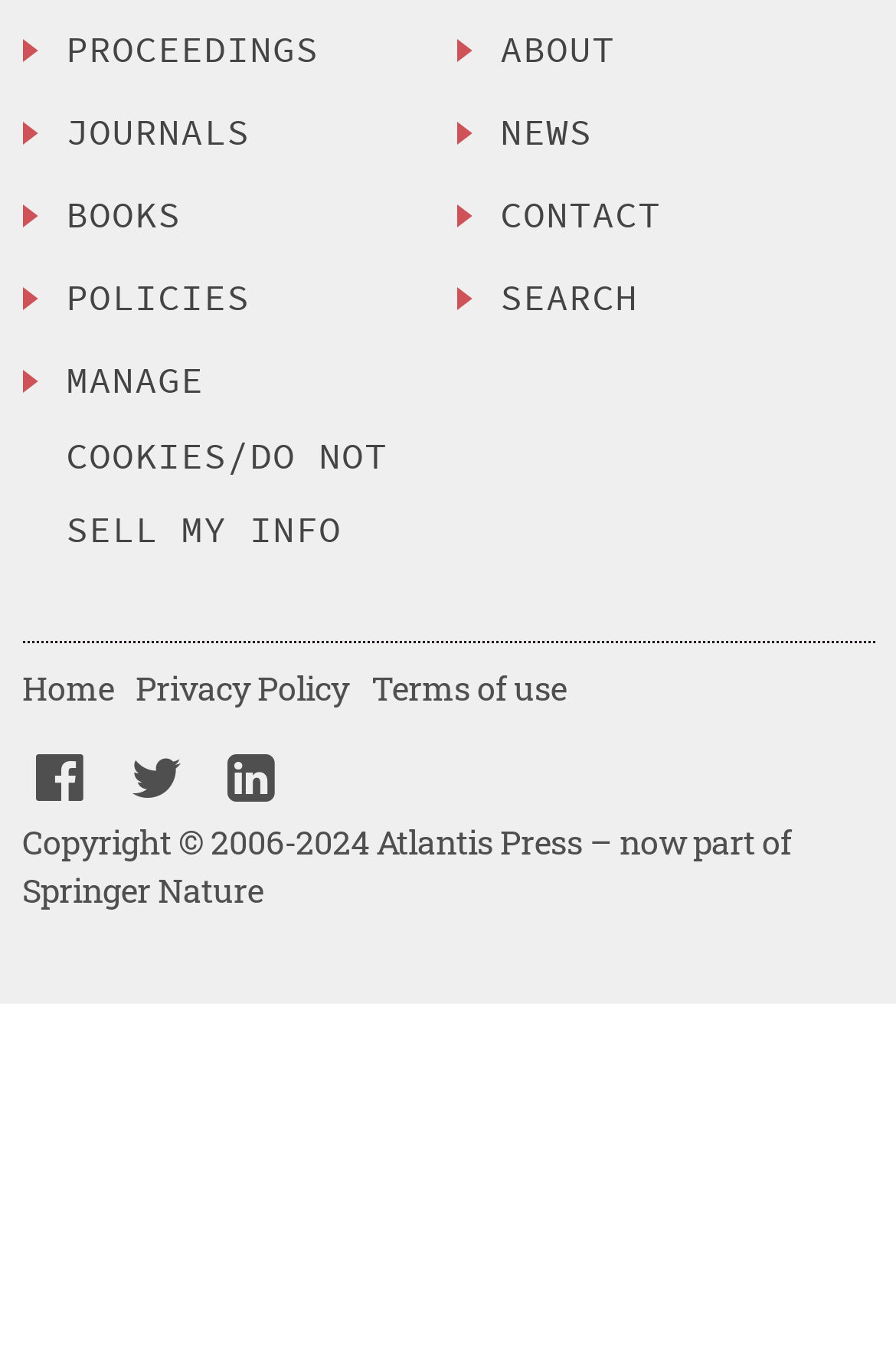Give a concise answer of one word or phrase to the question: 
How many links are there in the footer section?

4